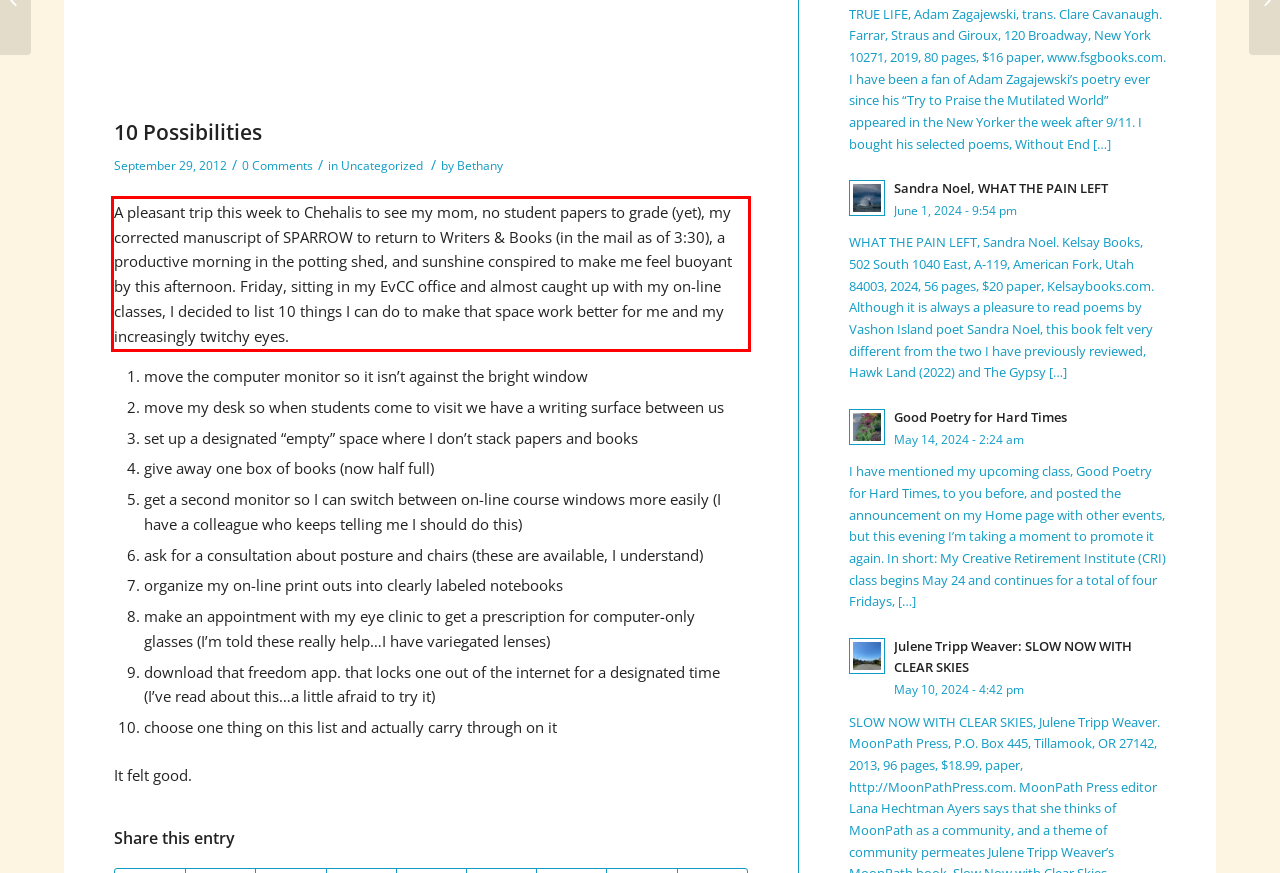From the screenshot of the webpage, locate the red bounding box and extract the text contained within that area.

A pleasant trip this week to Chehalis to see my mom, no student papers to grade (yet), my corrected manuscript of SPARROW to return to Writers & Books (in the mail as of 3:30), a productive morning in the potting shed, and sunshine conspired to make me feel buoyant by this afternoon. Friday, sitting in my EvCC office and almost caught up with my on-line classes, I decided to list 10 things I can do to make that space work better for me and my increasingly twitchy eyes.